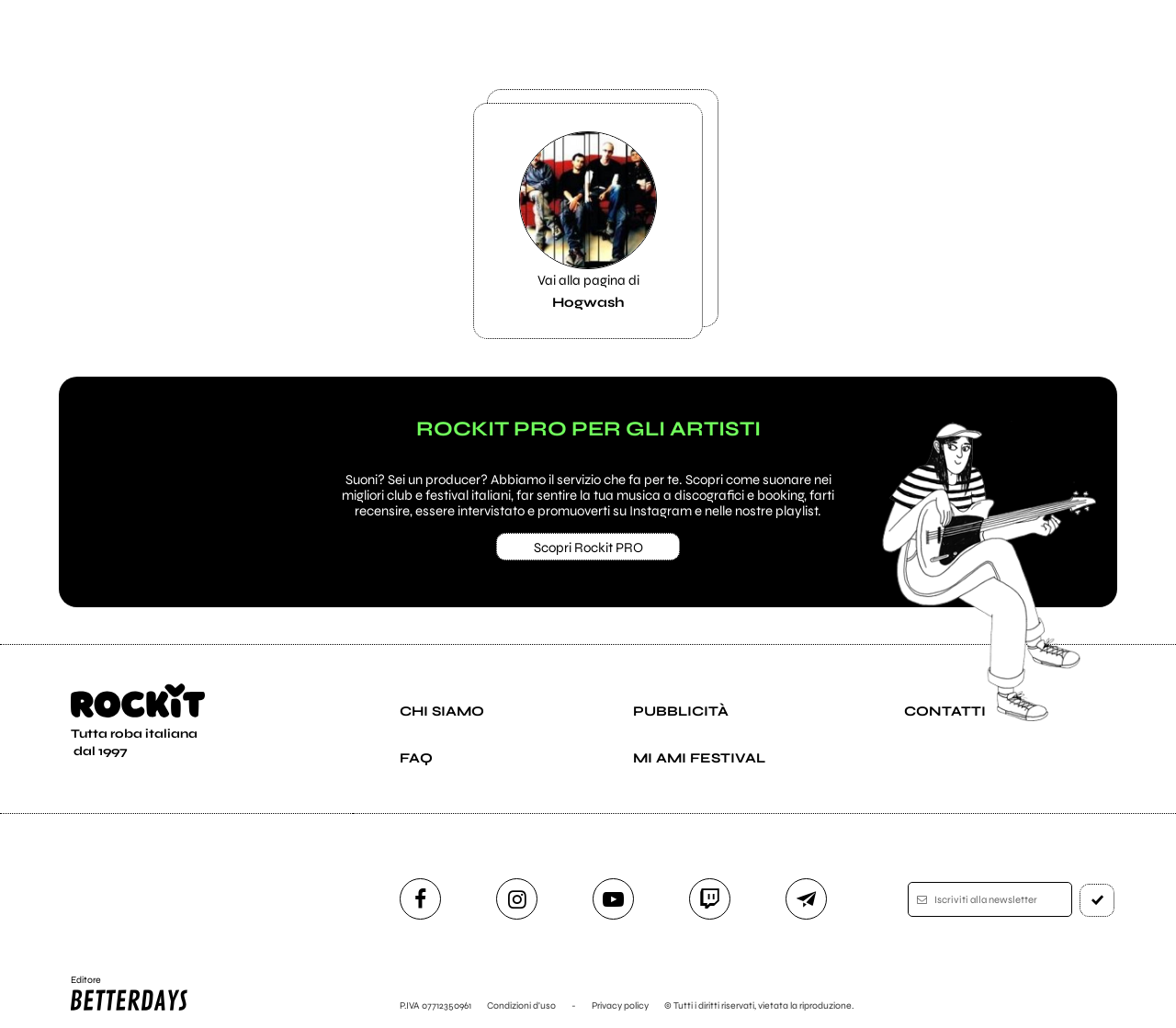What is the year the website was established?
Give a single word or phrase answer based on the content of the image.

1997